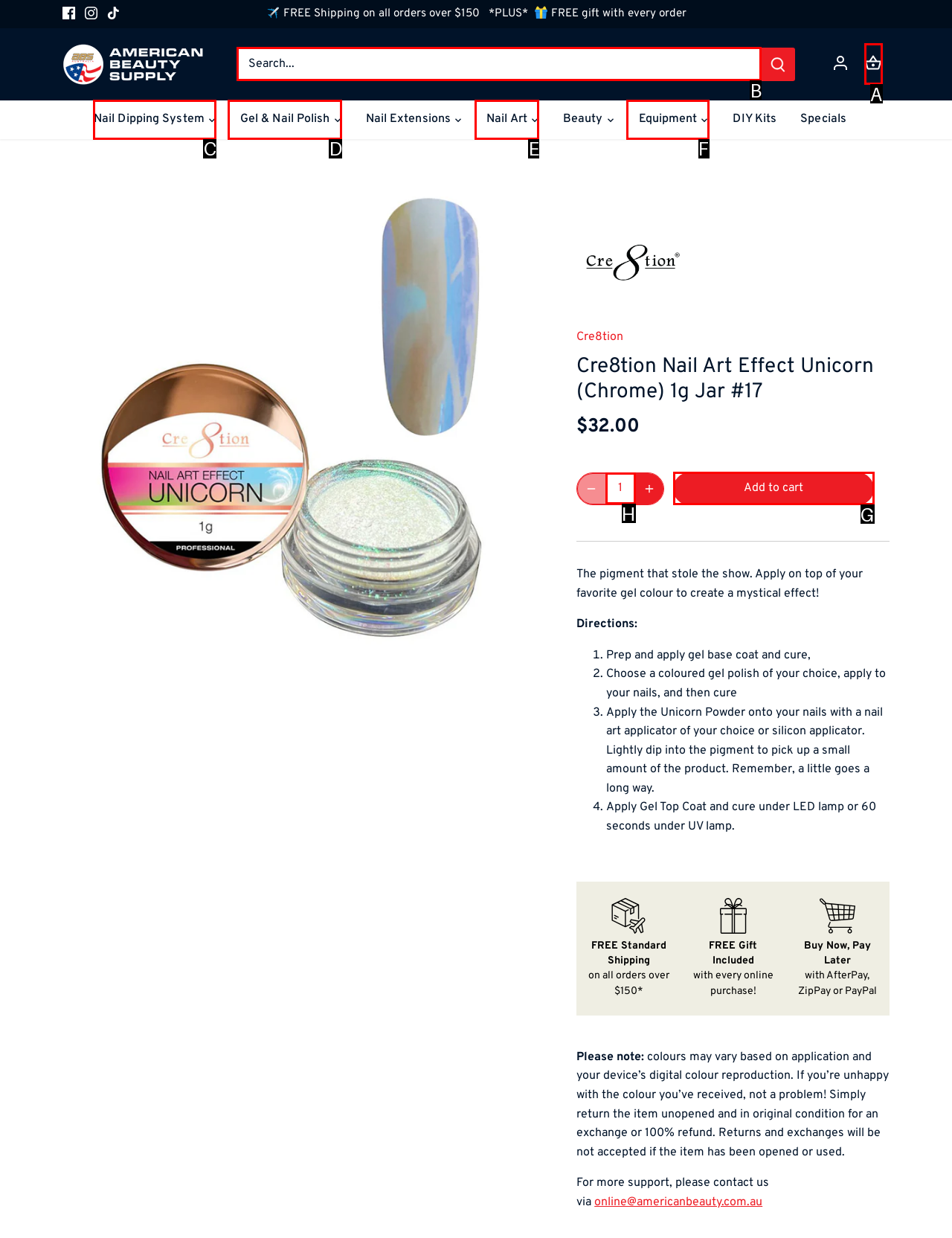Determine the HTML element that best matches this description: WordPress.org from the given choices. Respond with the corresponding letter.

None